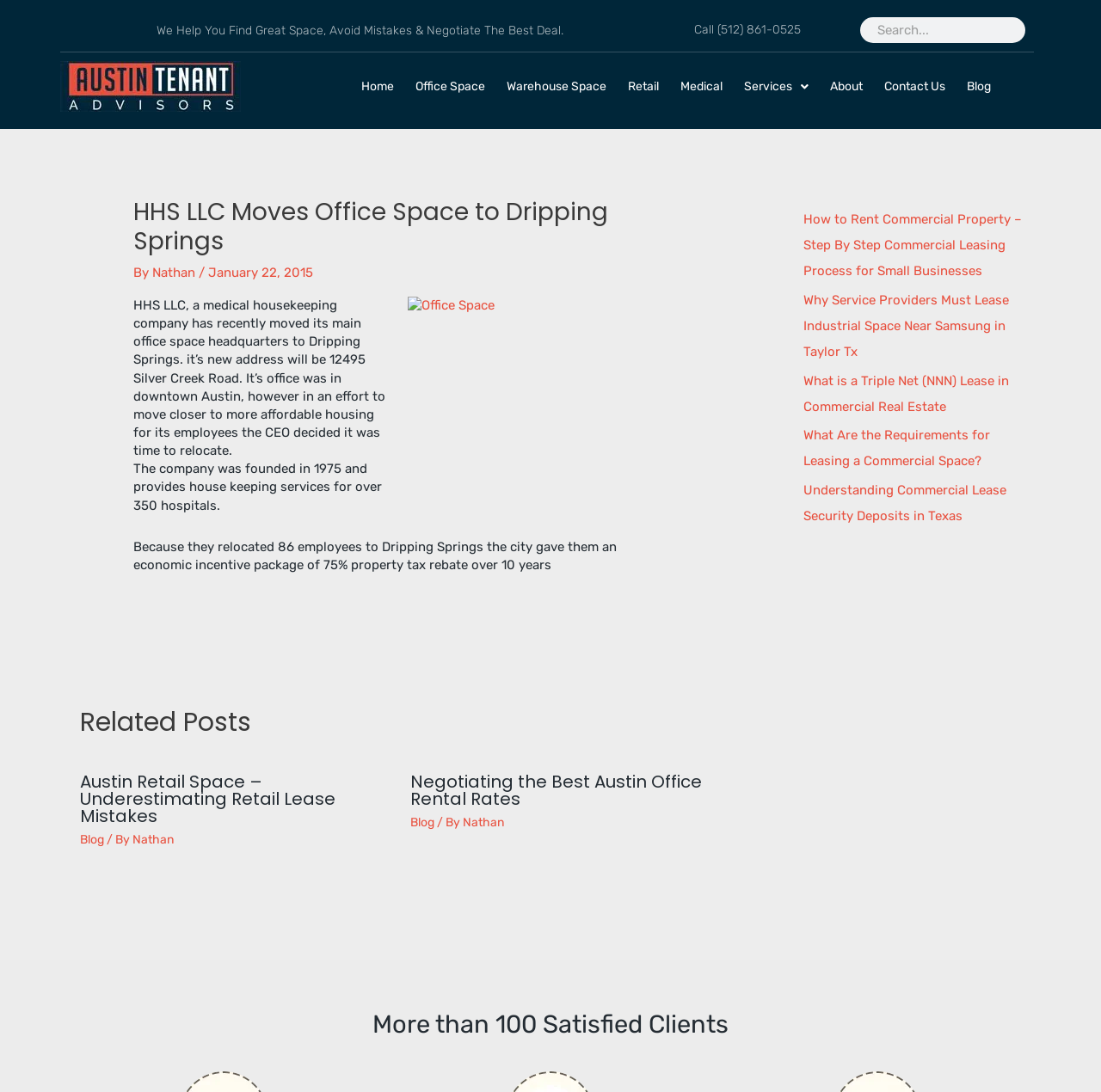Reply to the question below using a single word or brief phrase:
How many satisfied clients does Austin Tenant Advisors have?

over 100